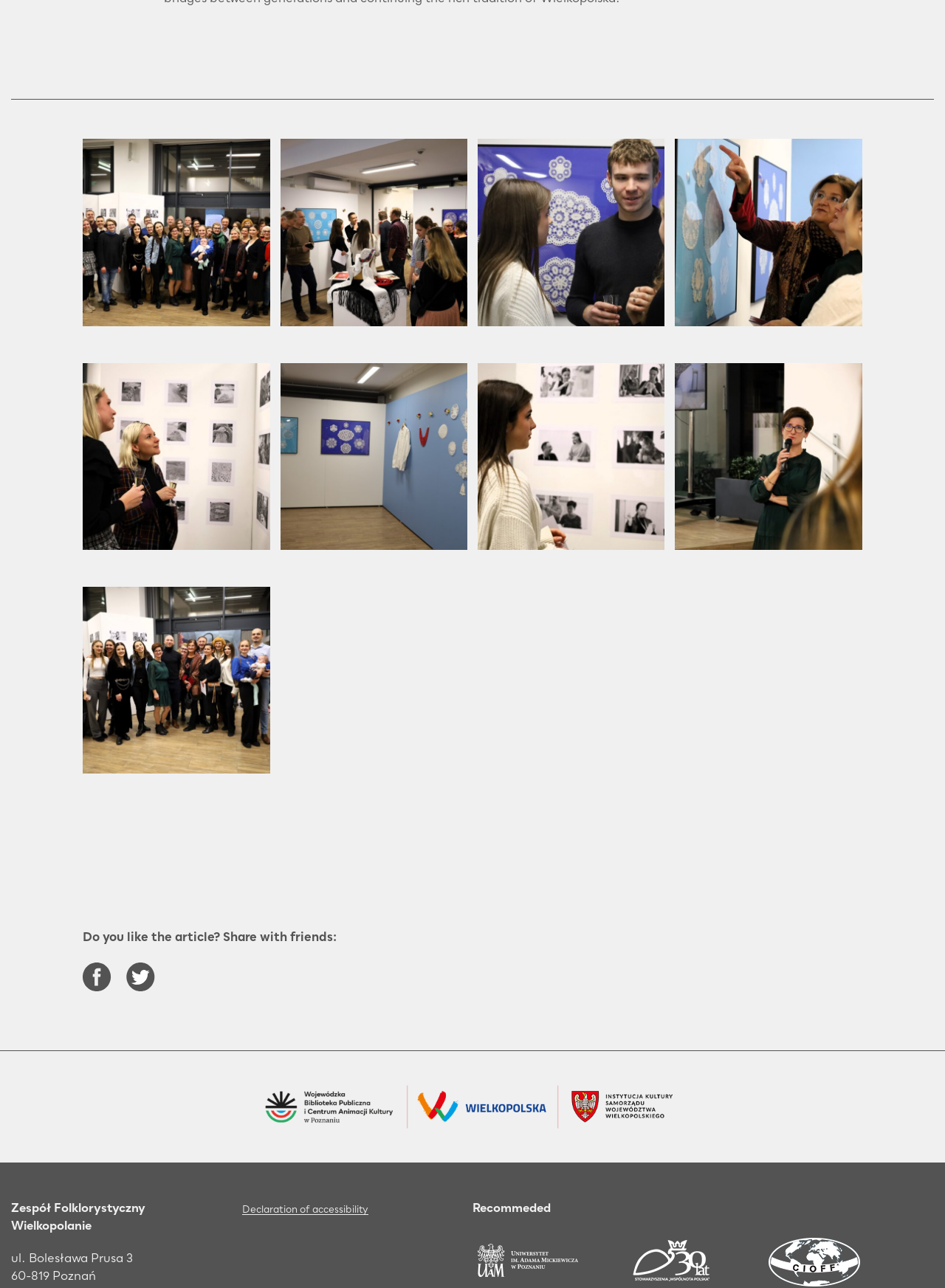Provide the bounding box coordinates of the section that needs to be clicked to accomplish the following instruction: "View ujęcie części wystawy."

[0.297, 0.282, 0.494, 0.427]